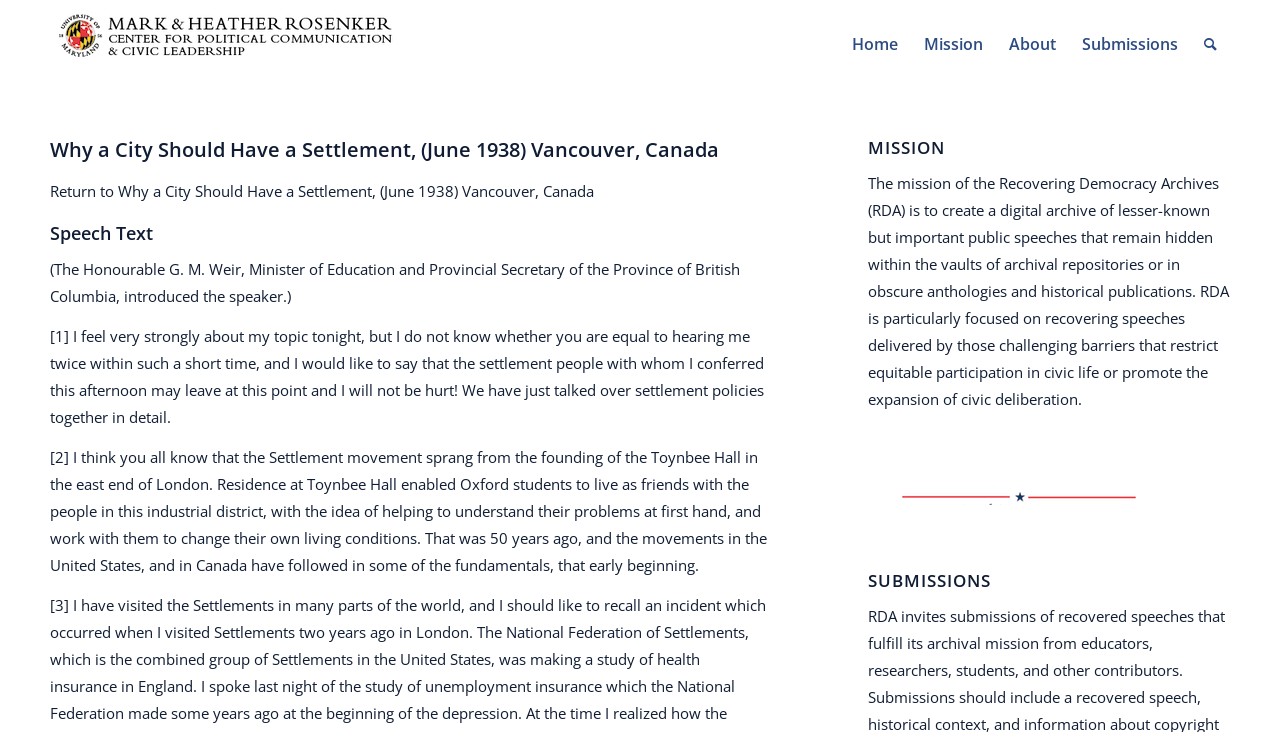What is the topic of the speech on the webpage?
Please use the visual content to give a single word or phrase answer.

Why a City Should Have a Settlement